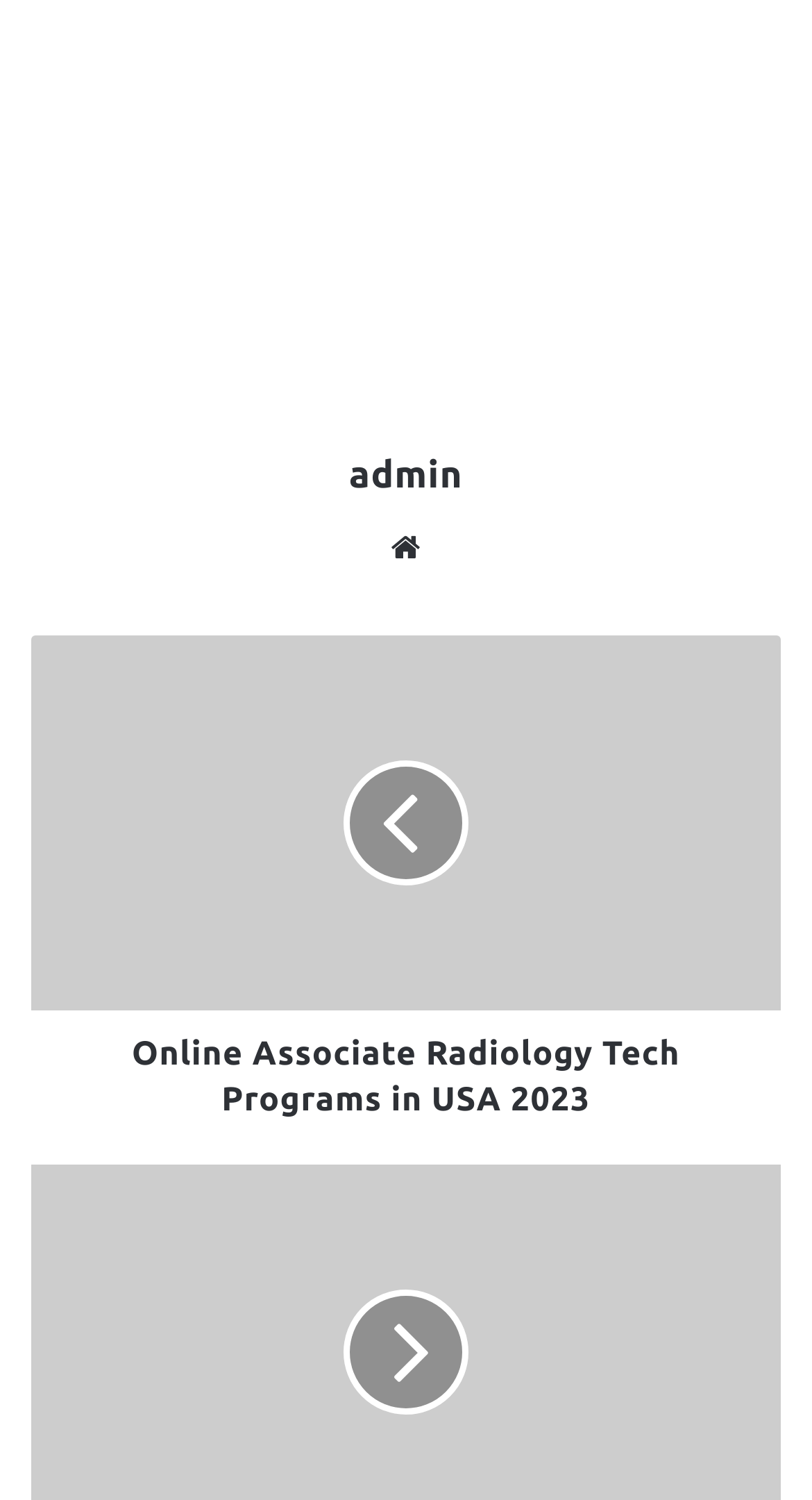Find the bounding box coordinates of the element I should click to carry out the following instruction: "Share via Email".

[0.581, 0.01, 0.684, 0.066]